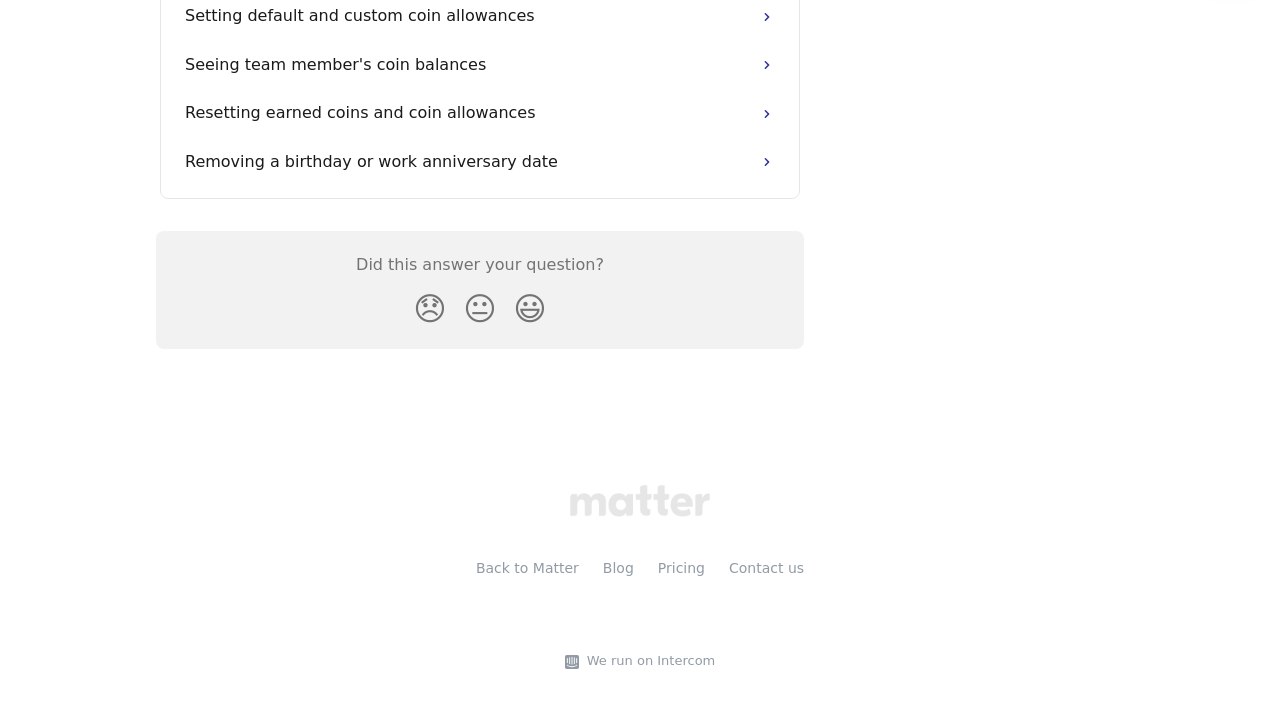How many links are there at the bottom of the page?
Please respond to the question with as much detail as possible.

I counted the number of links at the bottom of the page, excluding the 'Matter Help Center' link, and found that there are five links: 'Back to Matter', 'Blog', 'Pricing', 'Contact us', and two empty links.